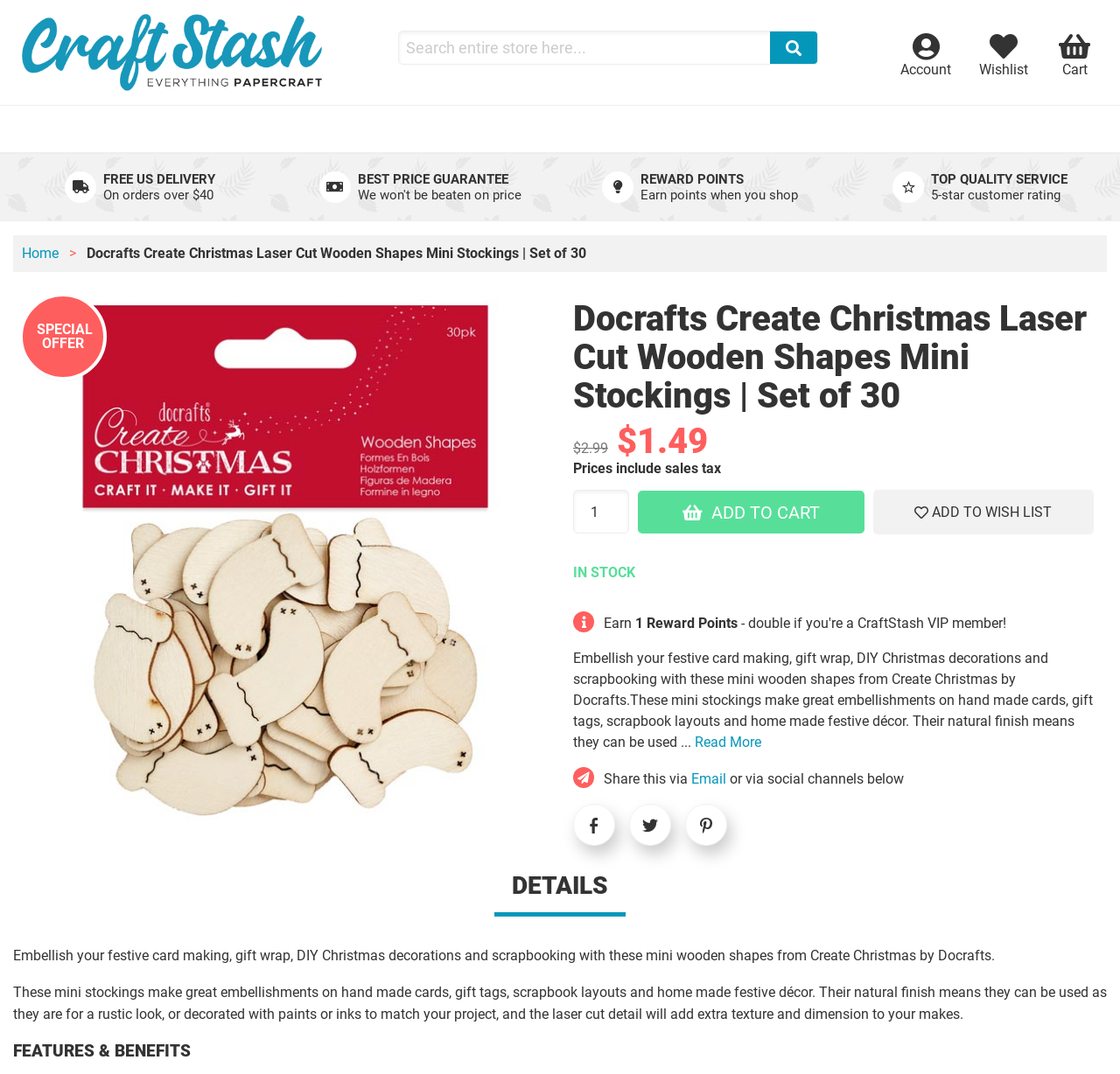Determine the bounding box coordinates for the area that should be clicked to carry out the following instruction: "View wishlist".

[0.862, 0.017, 0.93, 0.081]